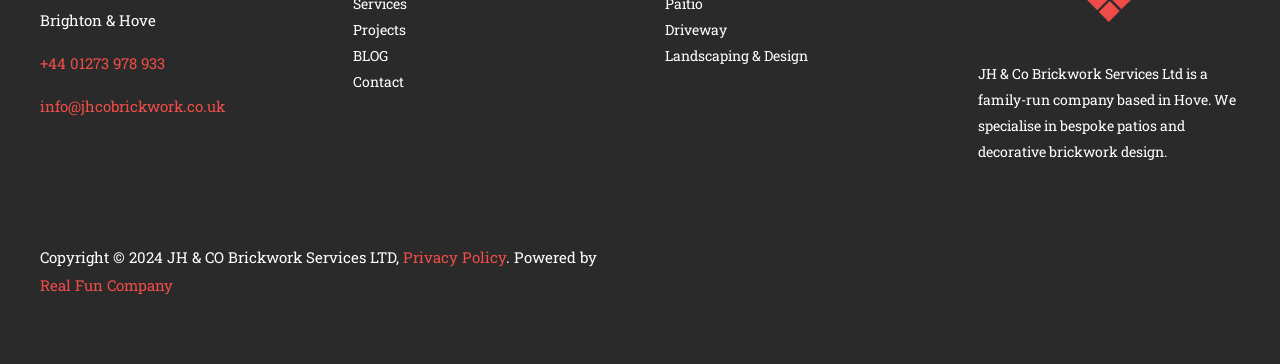Please find the bounding box coordinates of the element that needs to be clicked to perform the following instruction: "Contact the company". The bounding box coordinates should be four float numbers between 0 and 1, represented as [left, top, right, bottom].

[0.275, 0.196, 0.315, 0.249]